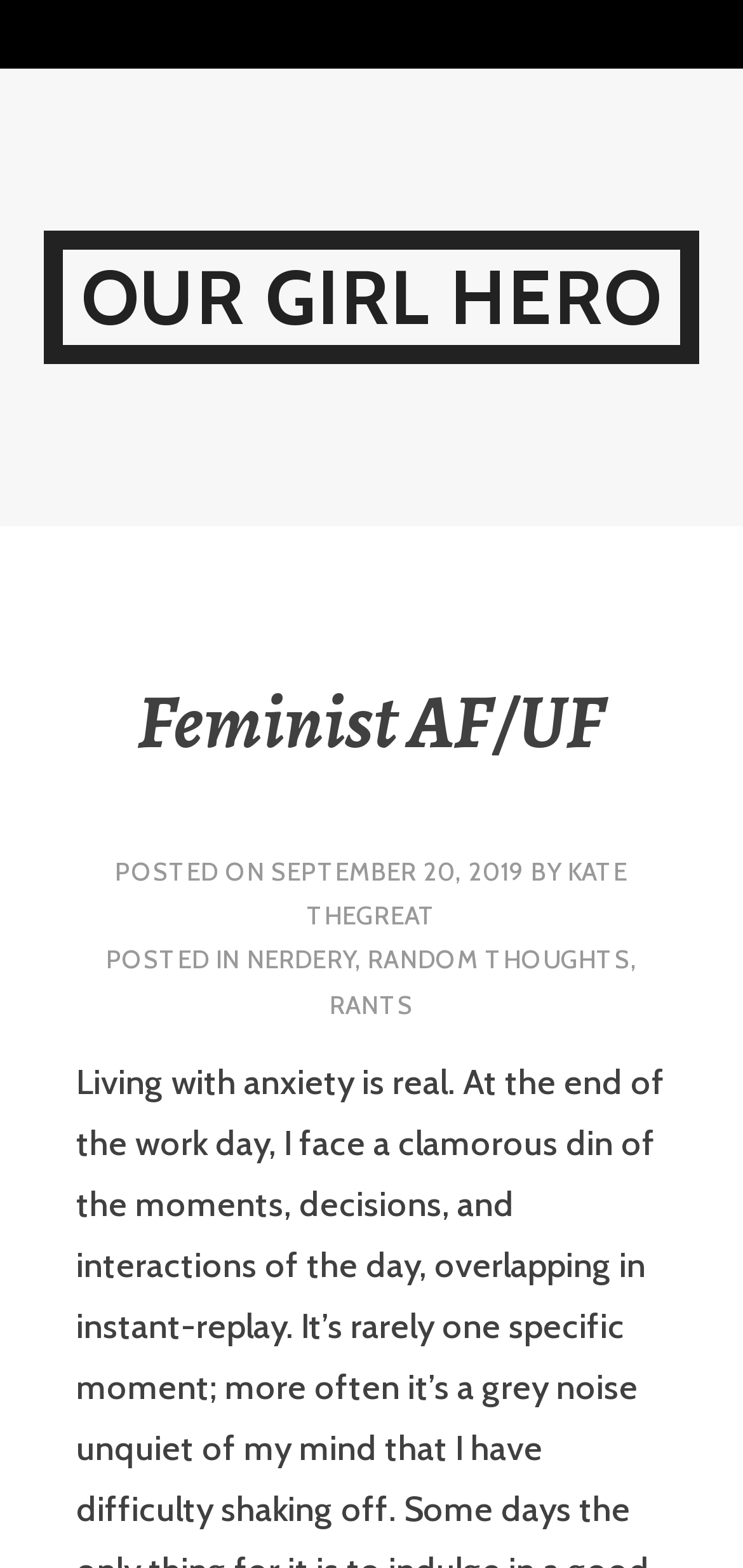What is the name of the author of the post? Using the information from the screenshot, answer with a single word or phrase.

KATE THEGREAT